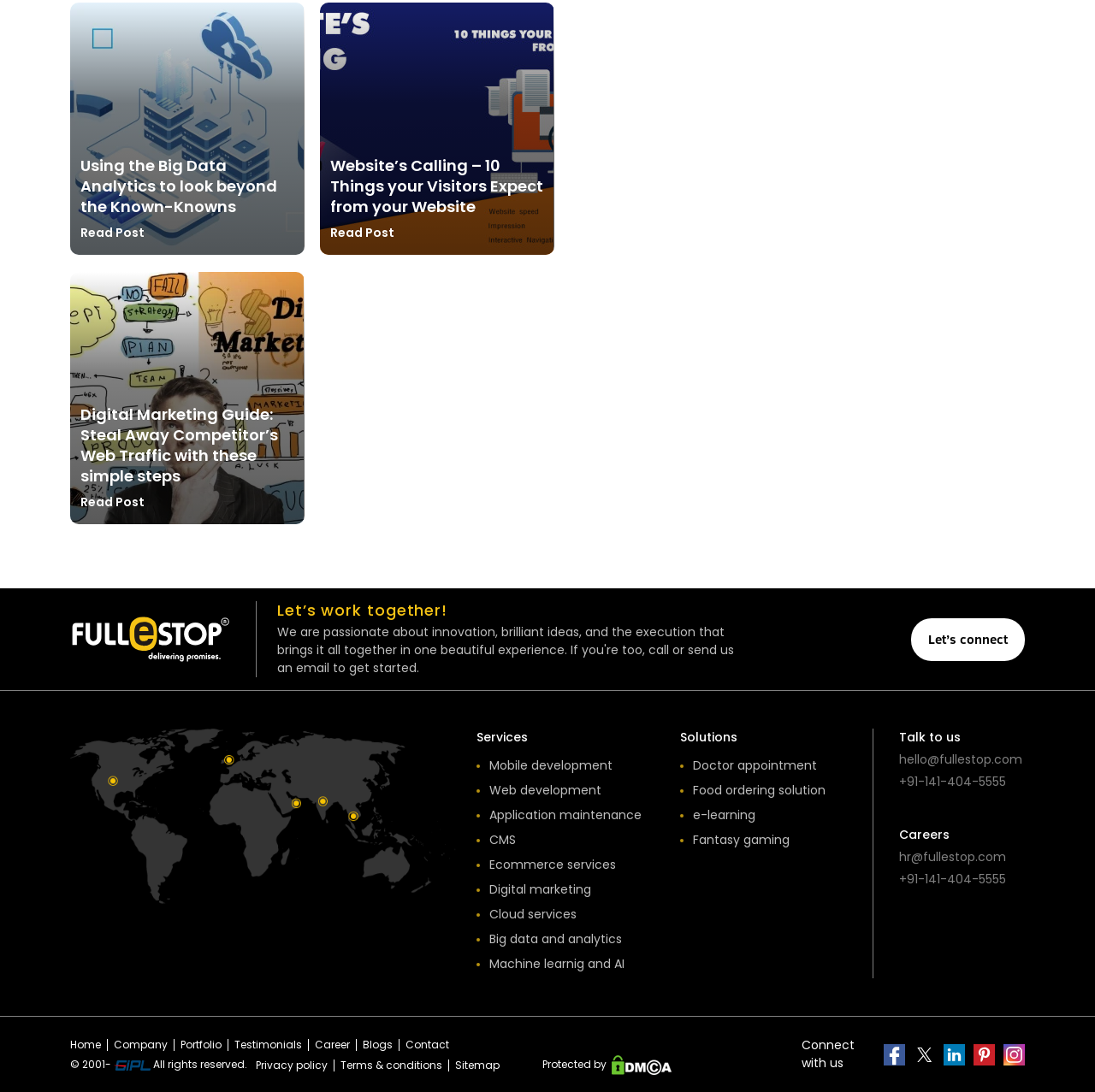Locate the bounding box coordinates of the element that should be clicked to fulfill the instruction: "Click on the 'Let’s connect' link".

[0.832, 0.566, 0.936, 0.605]